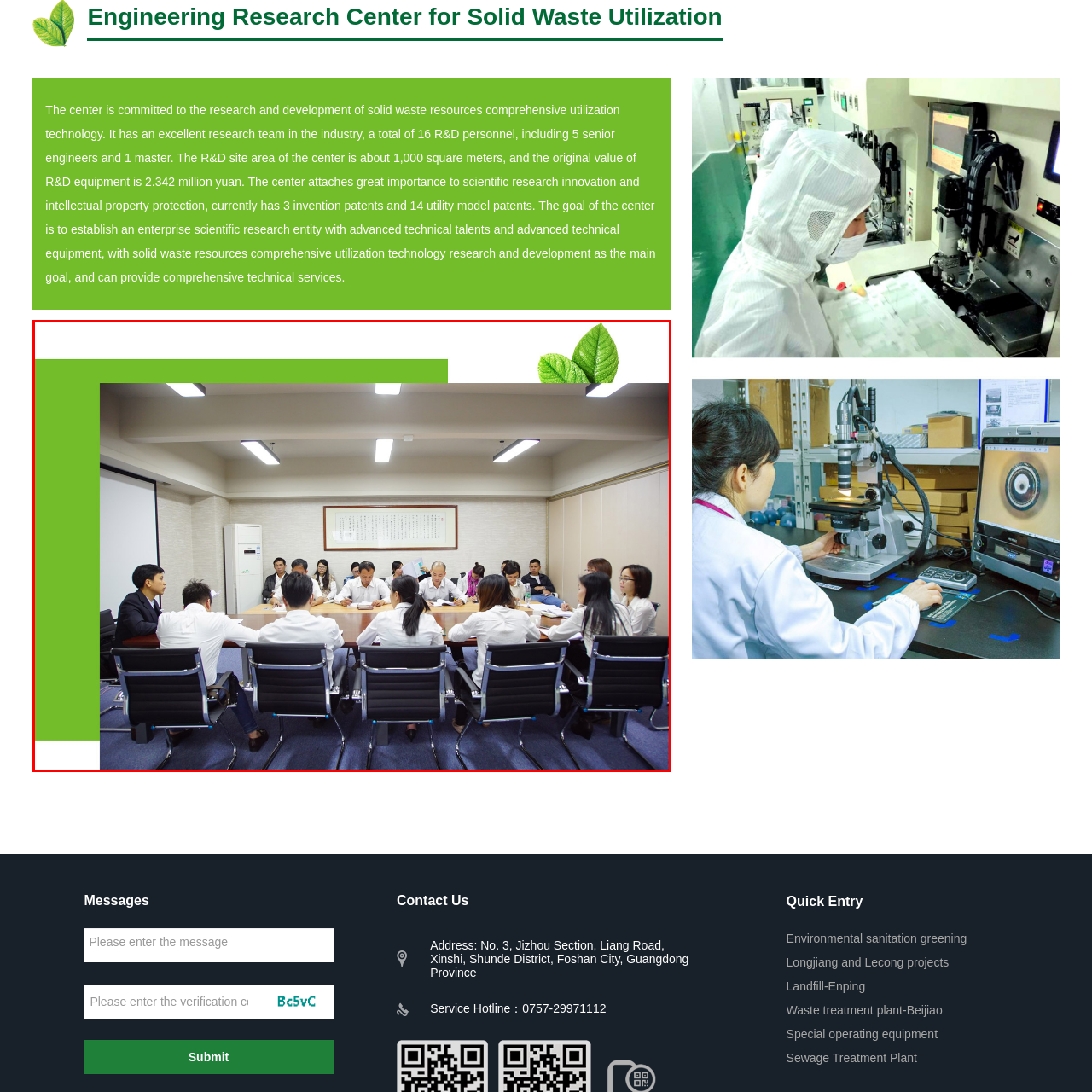What does the green accent in the image symbolize?
Pay attention to the segment of the image within the red bounding box and offer a detailed answer to the question.

The caption explains that the image is framed with green accents, which symbolize sustainability and the center’s dedication to the comprehensive utilization of waste resources, implying that the green accent is a visual representation of the center's commitment to environmental sustainability.